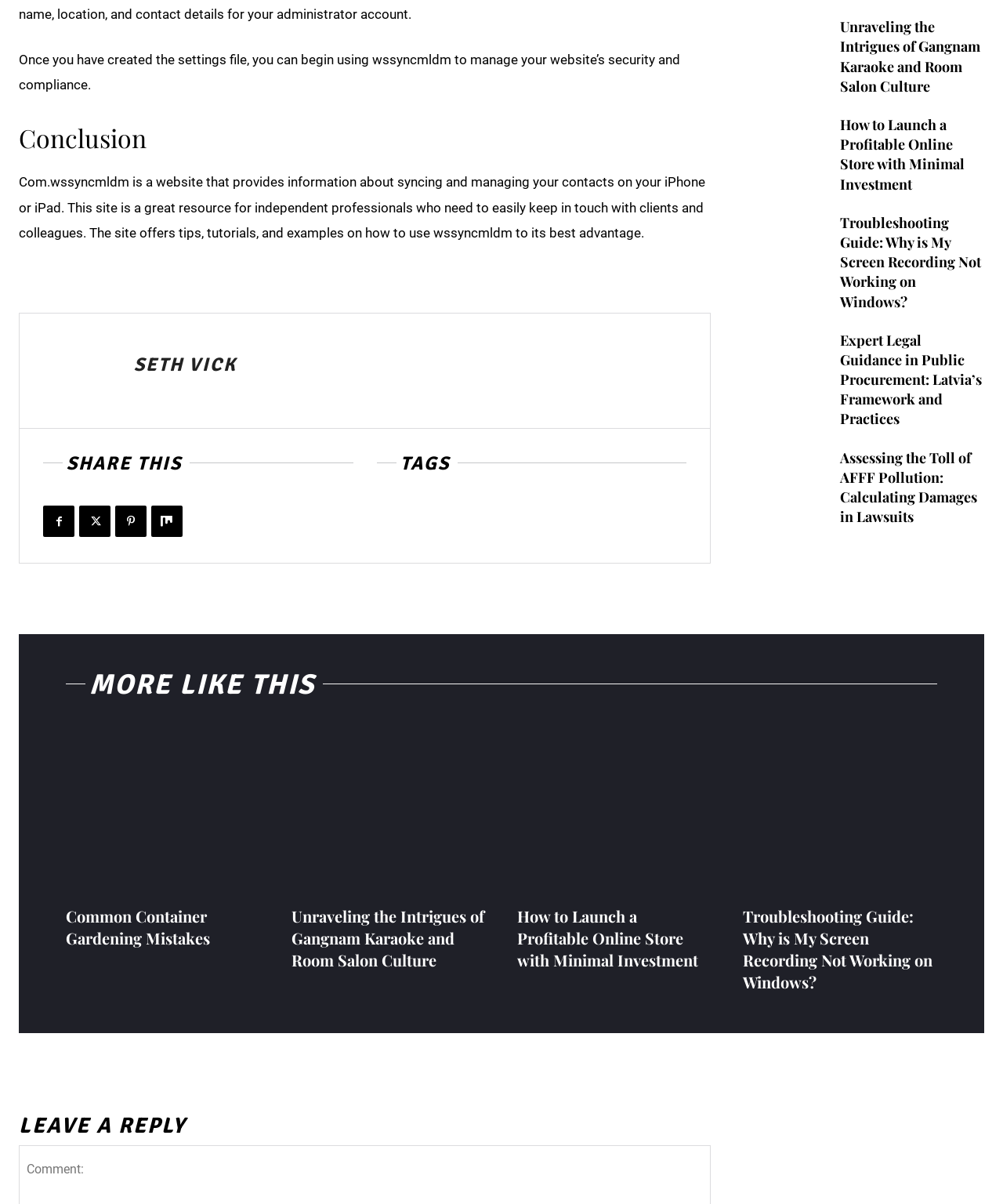Please provide the bounding box coordinates for the element that needs to be clicked to perform the instruction: "Click the 'mobile-toggle' button". The coordinates must consist of four float numbers between 0 and 1, formatted as [left, top, right, bottom].

None